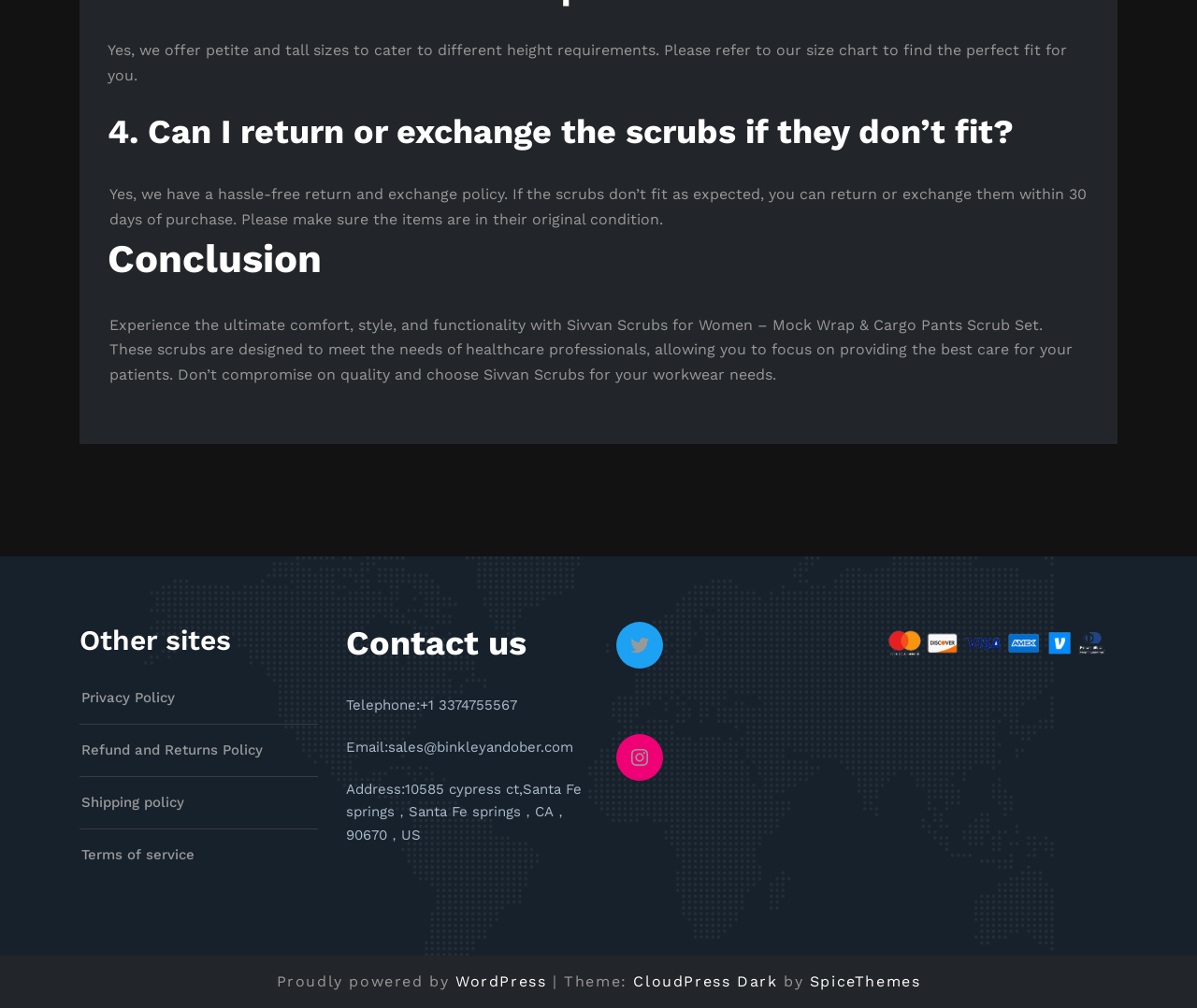Highlight the bounding box coordinates of the region I should click on to meet the following instruction: "Read Weekly CEO Update".

None